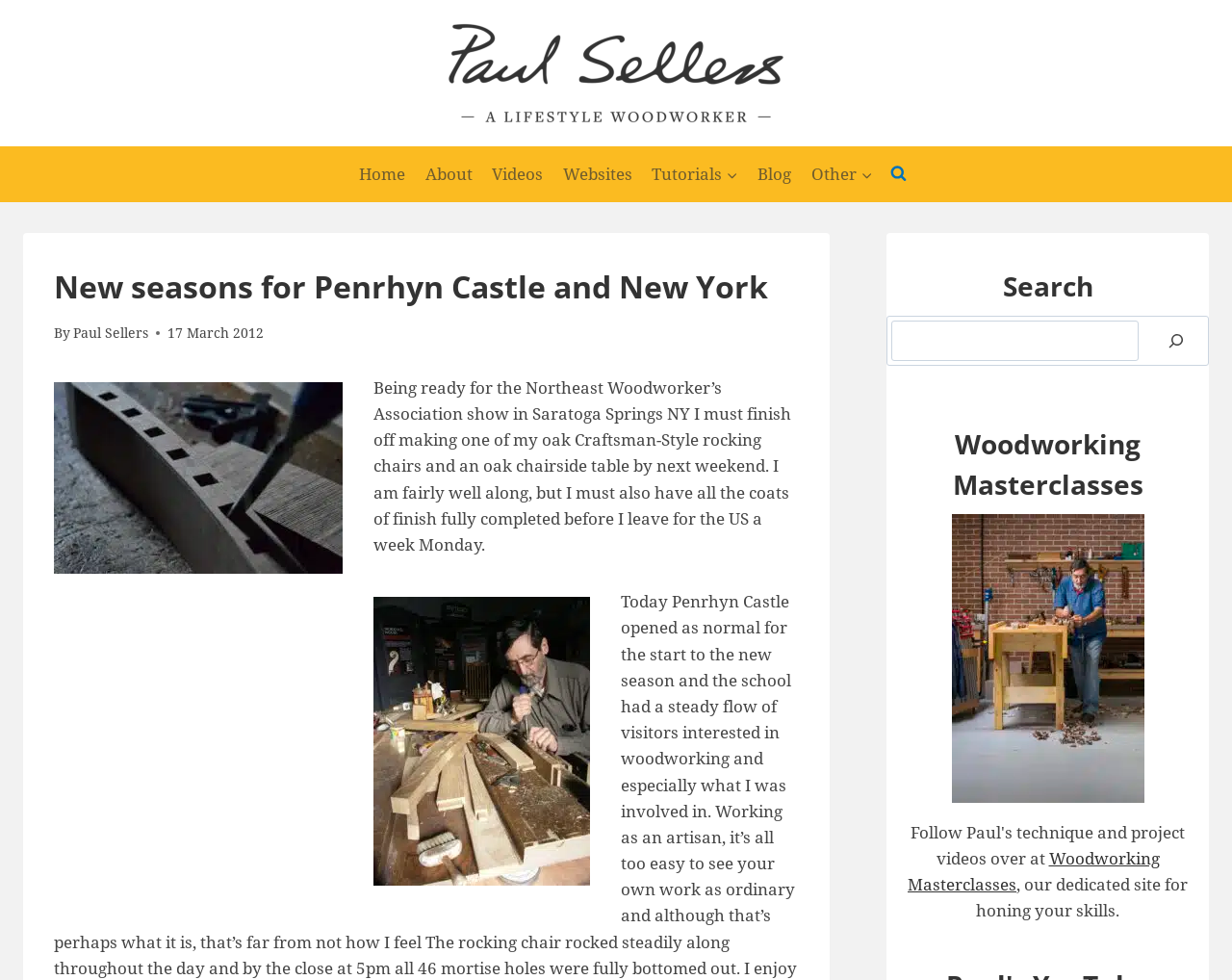Answer the following in one word or a short phrase: 
What type of chair is being made?

oak Craftsman-Style rocking chair